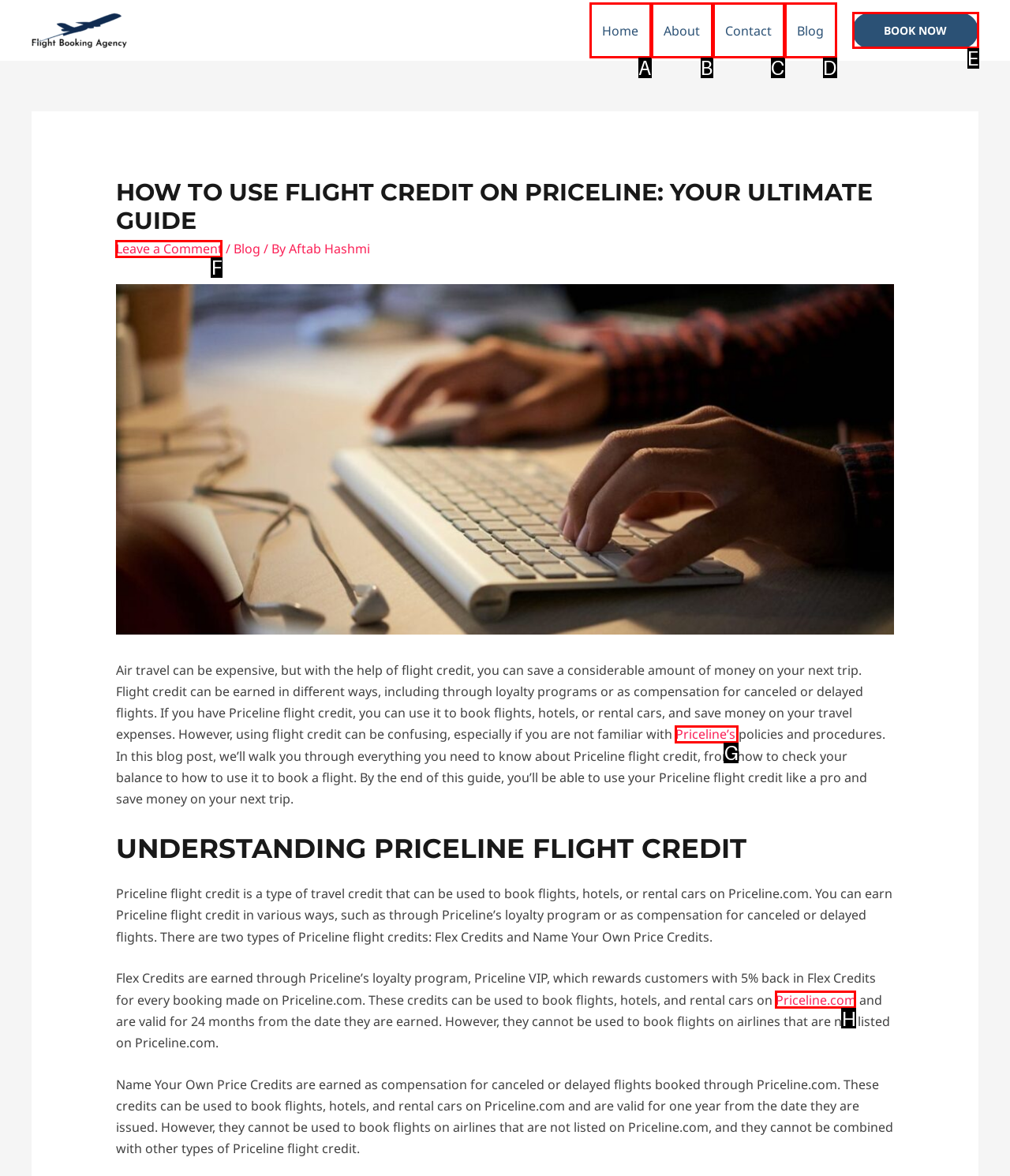Please identify the UI element that matches the description: Leave a Comment
Respond with the letter of the correct option.

F